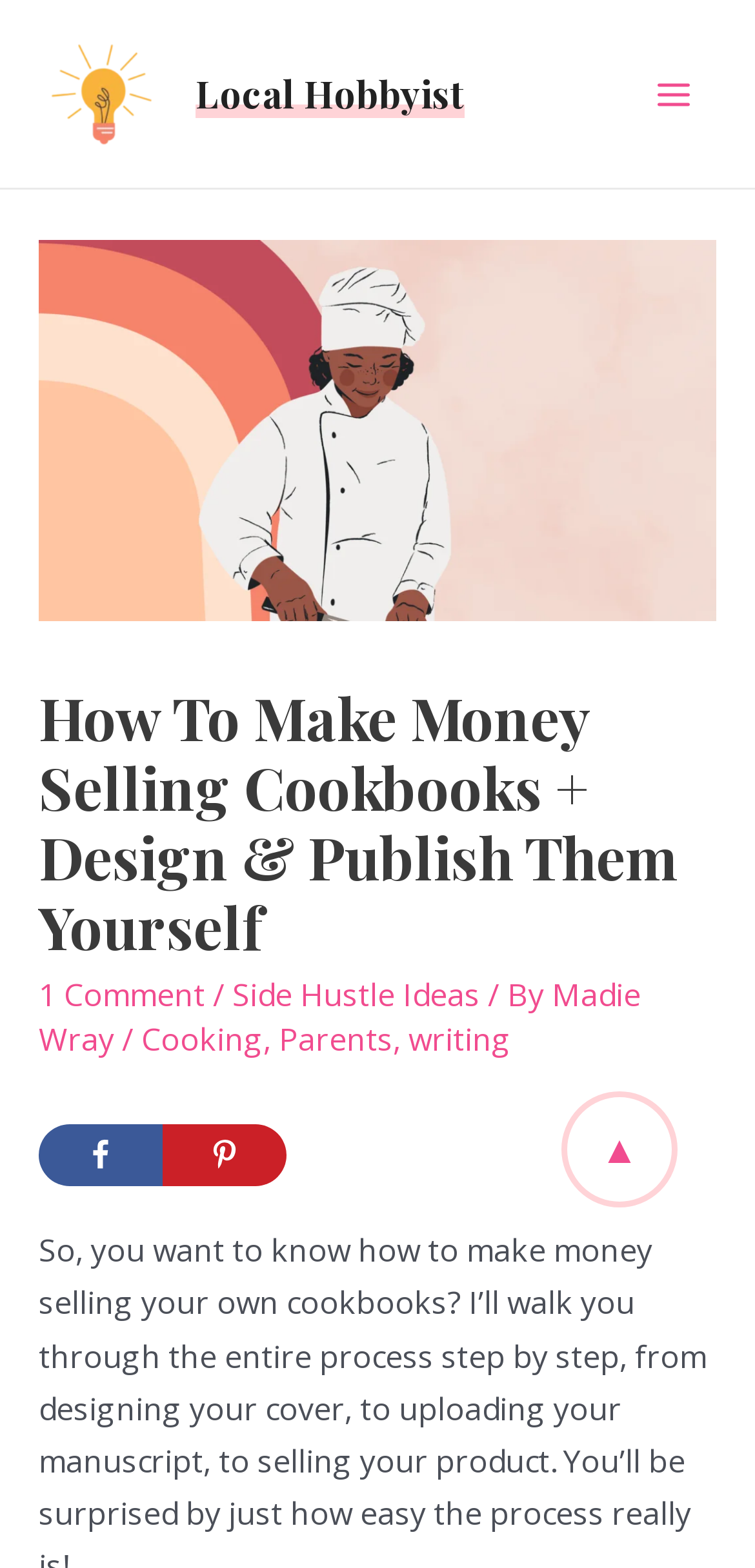Please identify the bounding box coordinates of the element that needs to be clicked to perform the following instruction: "Share on Facebook".

[0.051, 0.717, 0.215, 0.757]